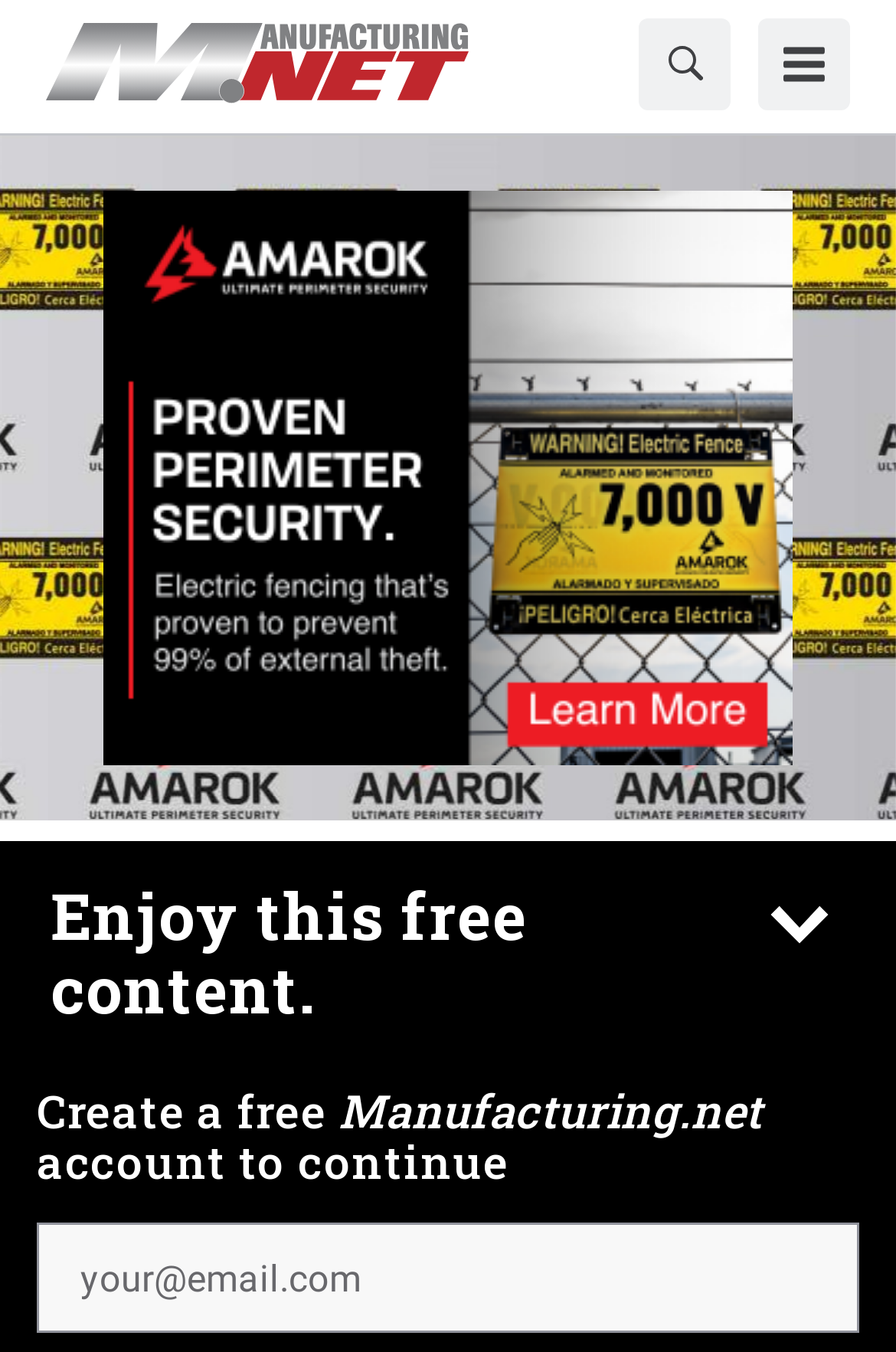From the webpage screenshot, predict the bounding box coordinates (top-left x, top-left y, bottom-right x, bottom-right y) for the UI element described here: aria-label="Toggle Menu"

[0.846, 0.013, 0.949, 0.081]